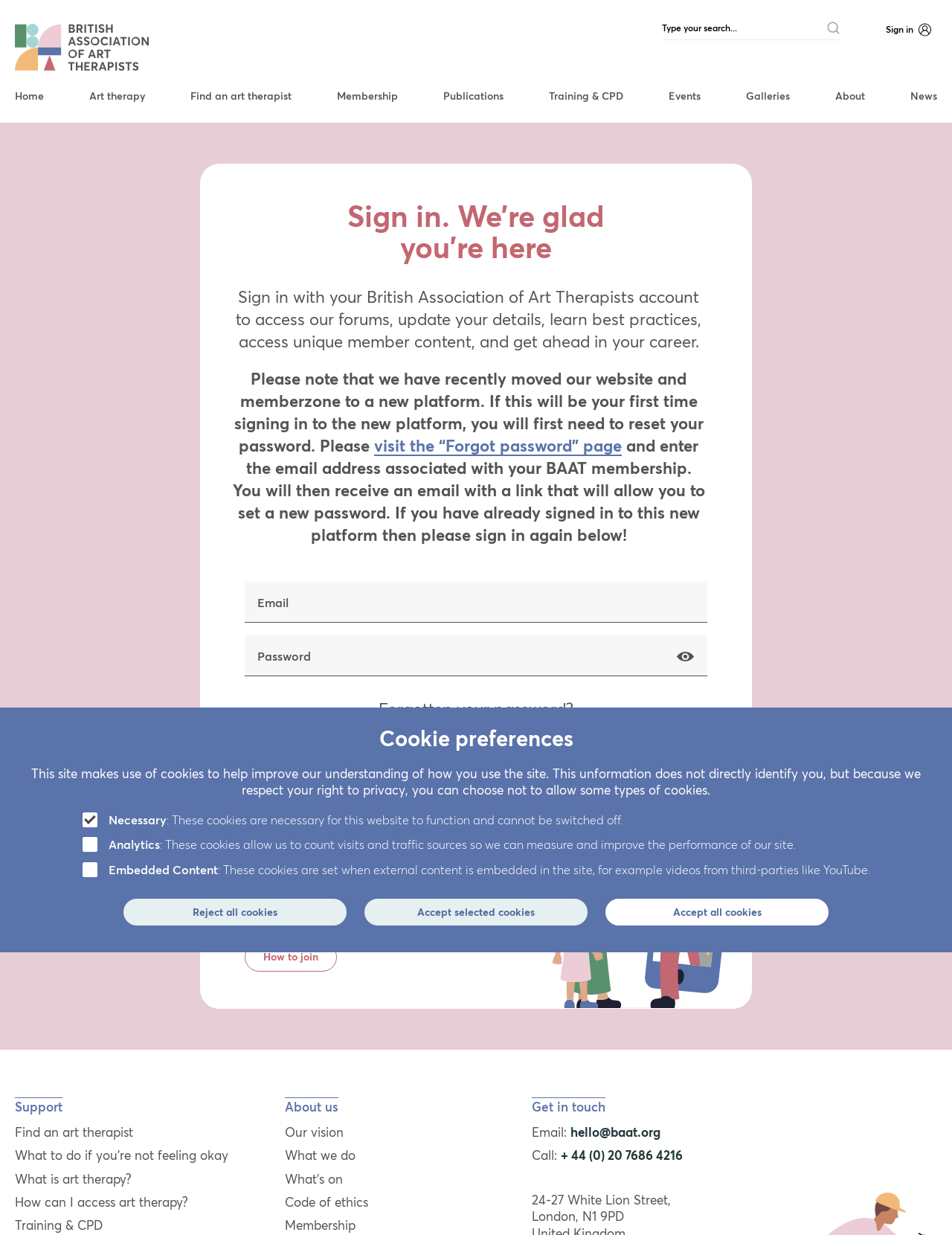How can non-members join the organization?
Using the image, provide a detailed and thorough answer to the question.

Non-members can join the organization by clicking the 'How to join' link, which is located below the 'Not a member already?' heading. This link will likely take users to a page with information on how to become a member.